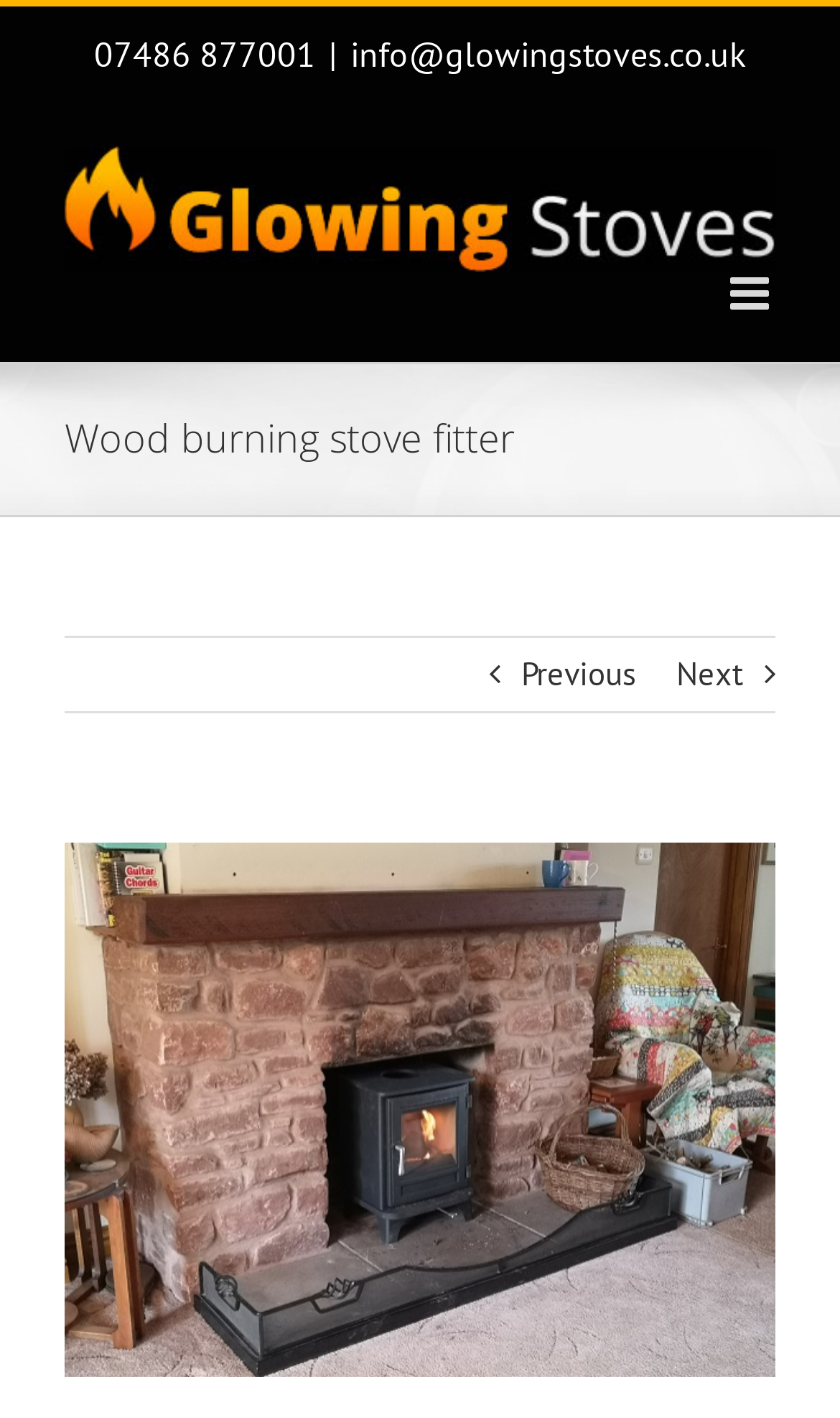Determine which piece of text is the heading of the webpage and provide it.

Wood burning stove fitter